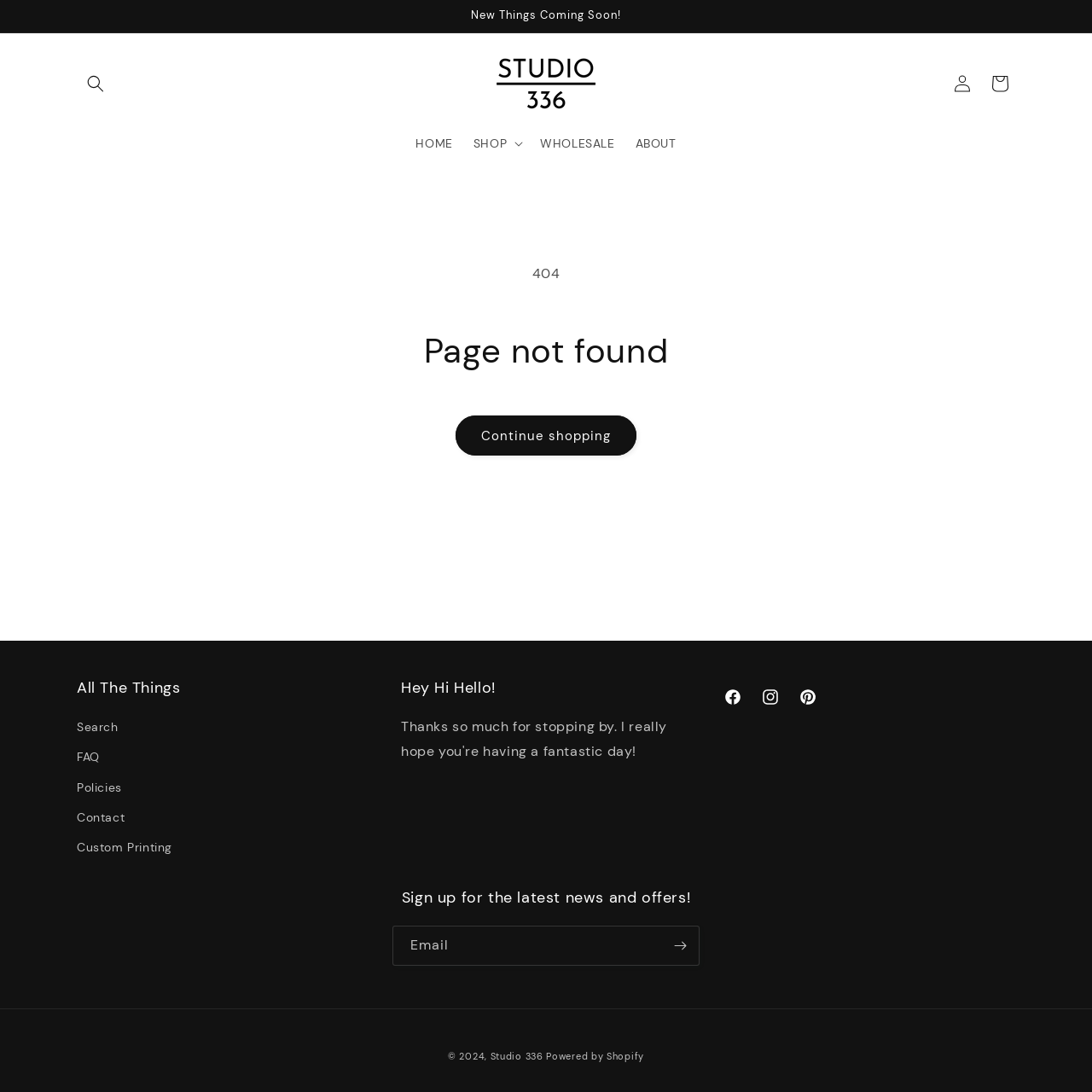Please provide a brief answer to the question using only one word or phrase: 
What is the copyright year?

2024